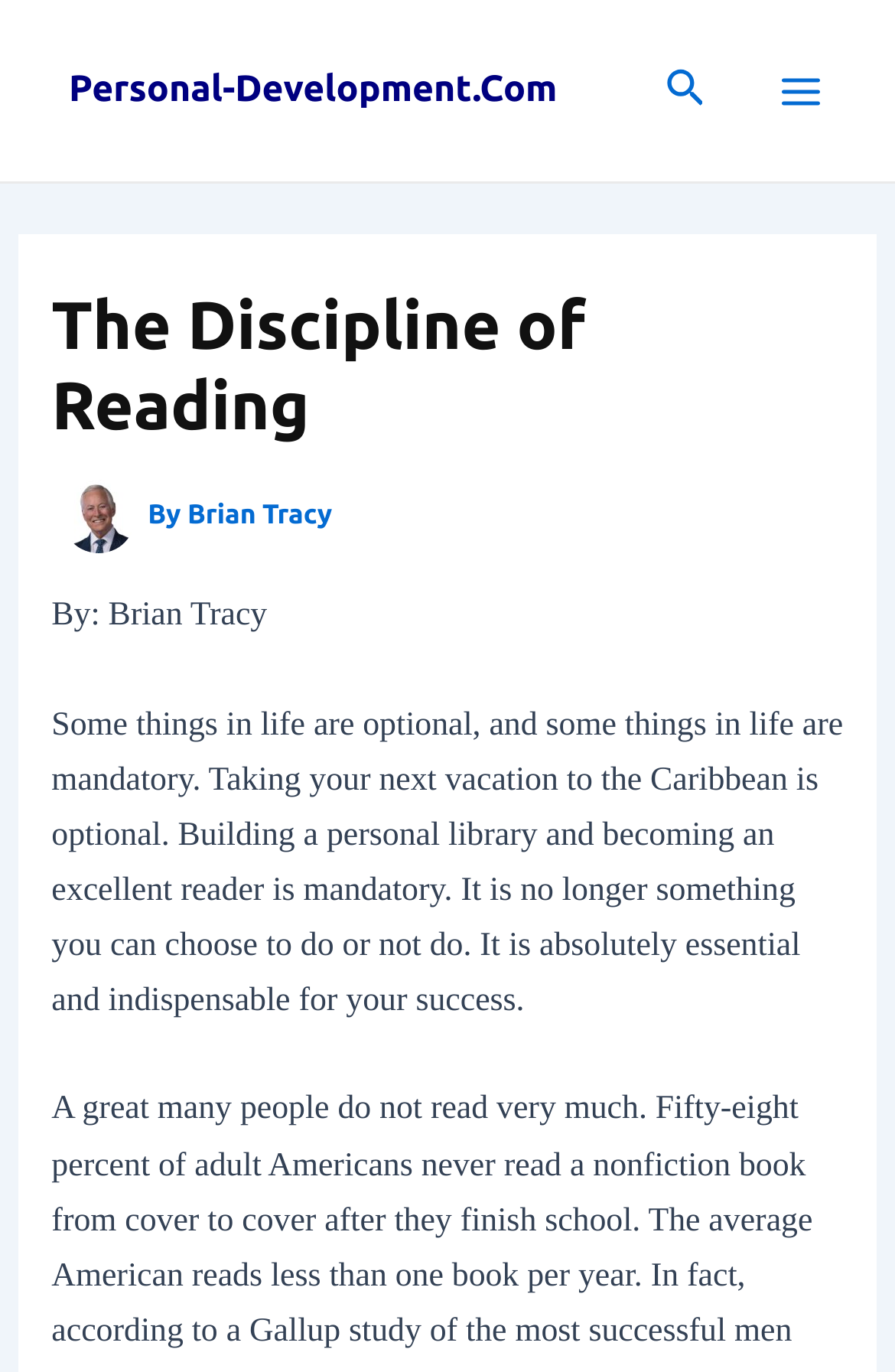Determine the bounding box for the UI element described here: "Pinterest".

None